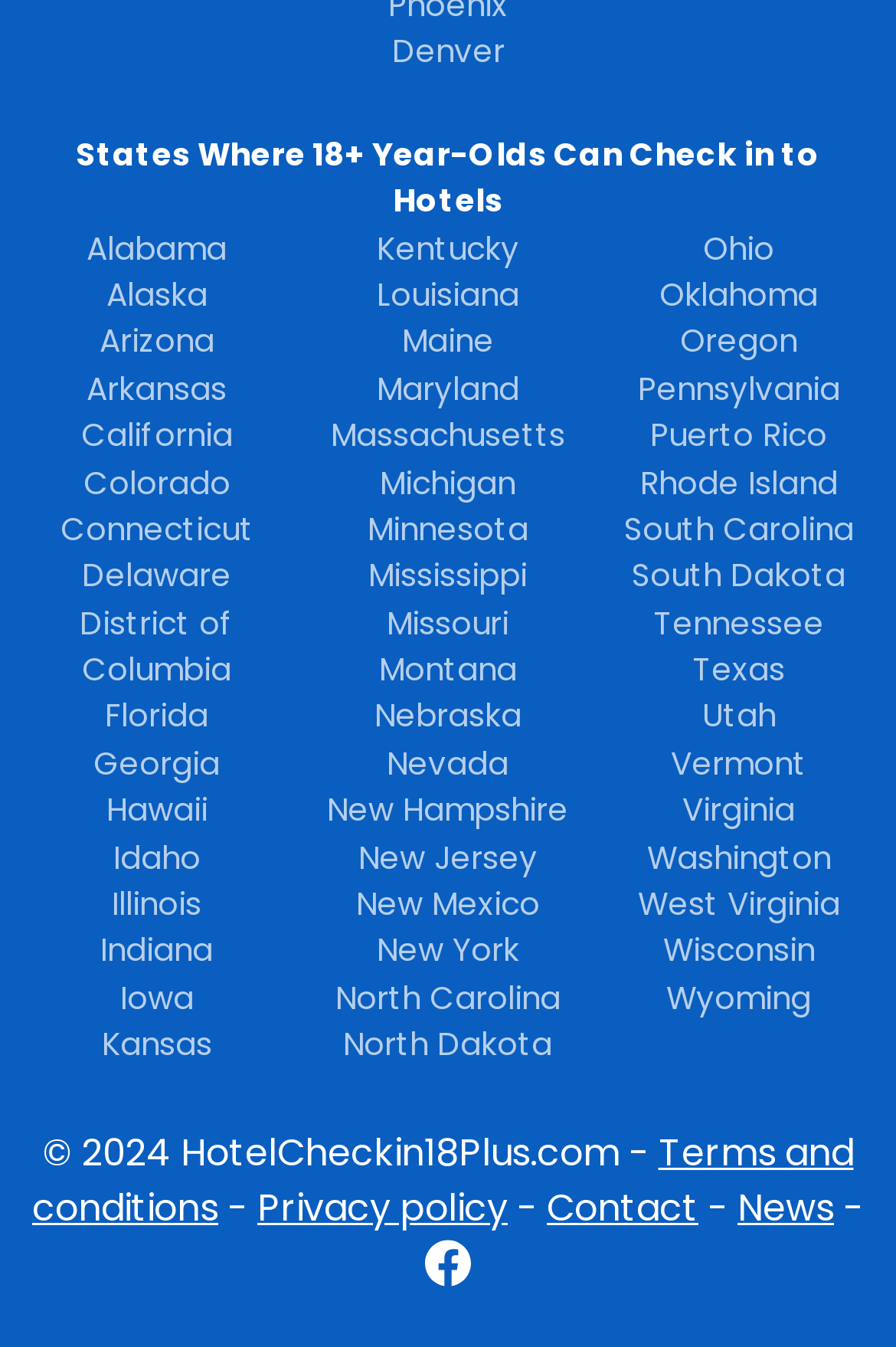Please answer the following question using a single word or phrase: What are the three links at the bottom right corner of the webpage?

Terms, Privacy, Contact